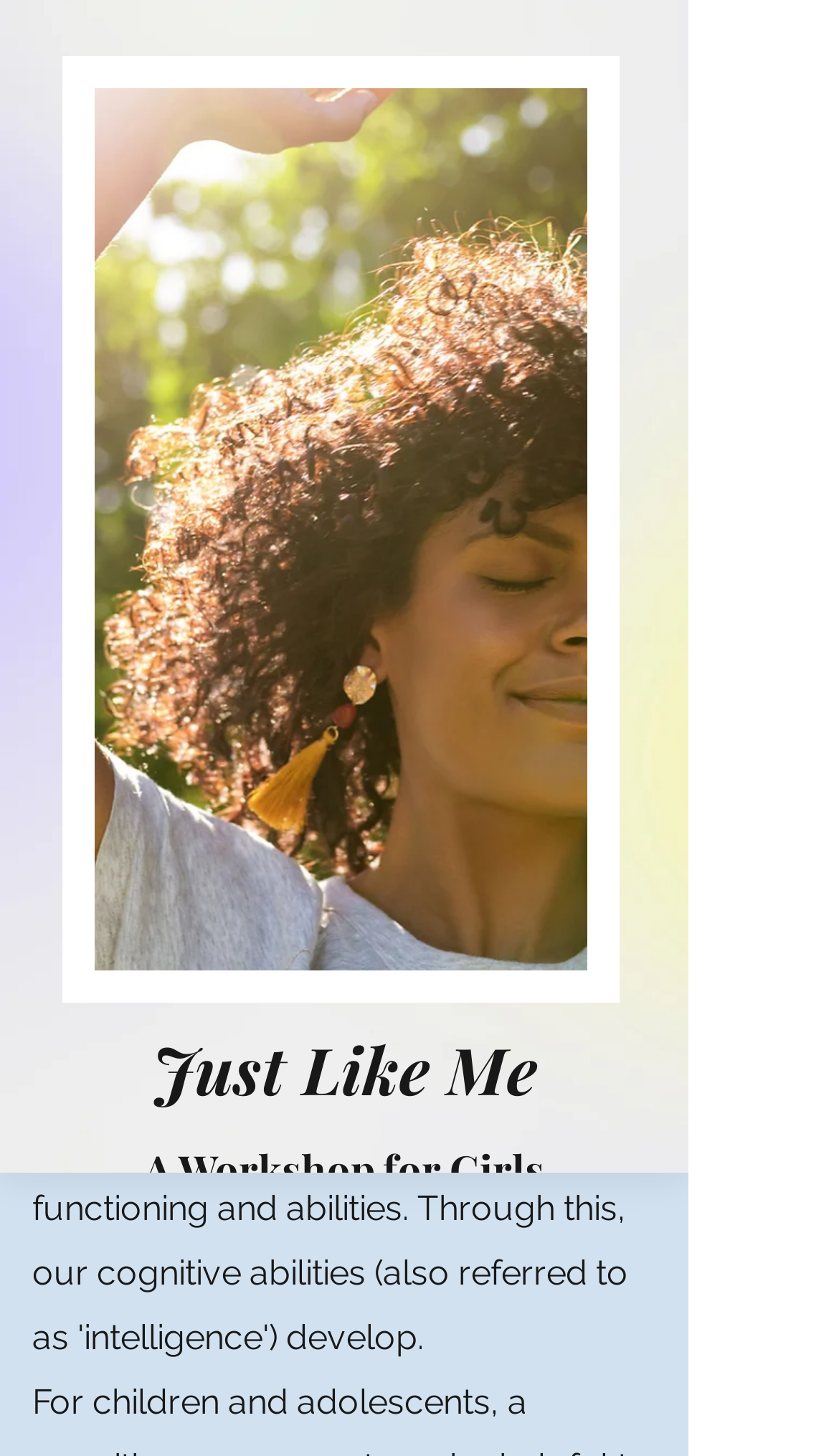Give a one-word or one-phrase response to the question:
What is the profession of Dr. Grace Hancock?

Clinical Psychologist